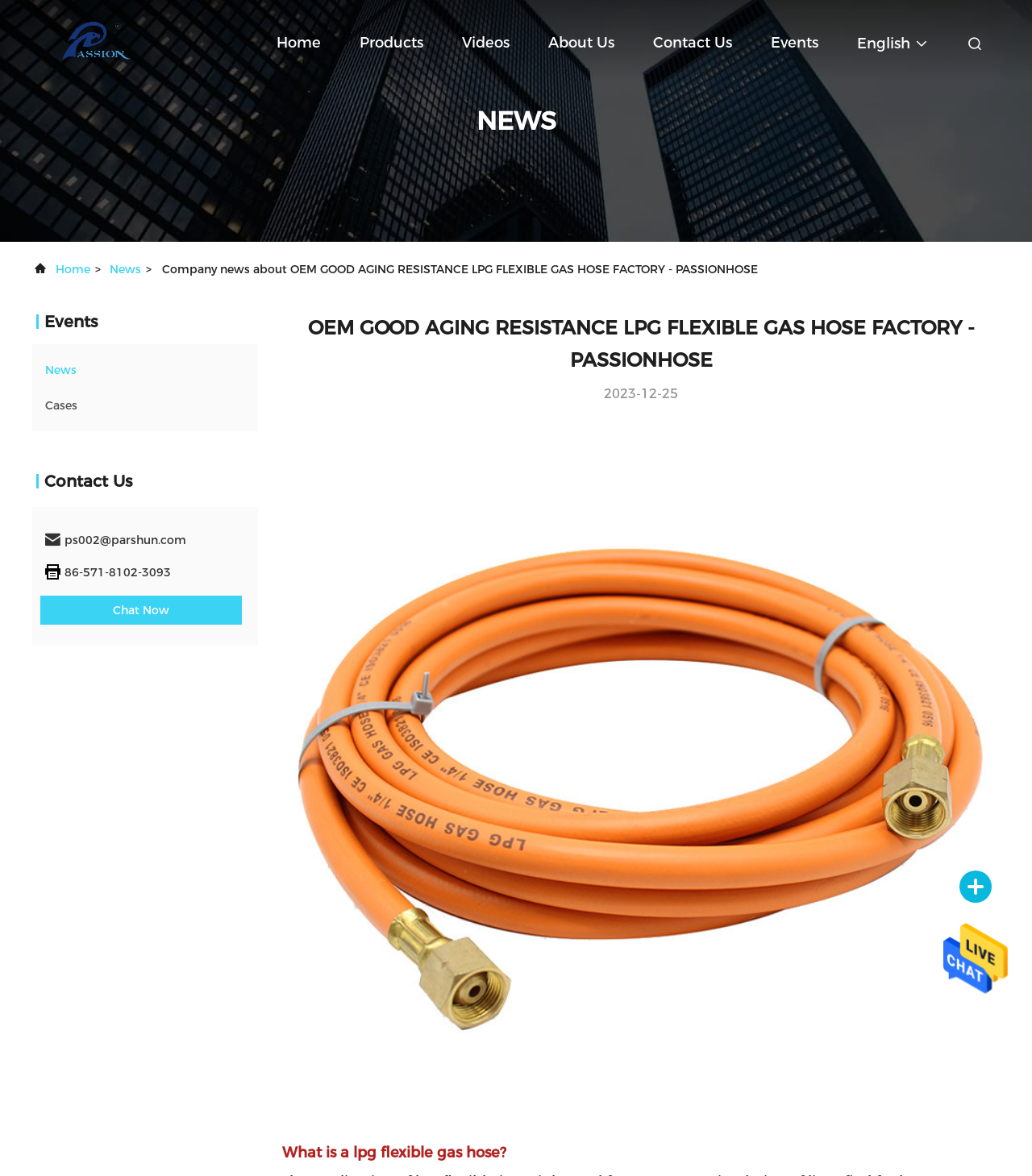Identify and provide the title of the webpage.

OEM GOOD AGING RESISTANCE LPG FLEXIBLE GAS HOSE FACTORY - PASSIONHOSE